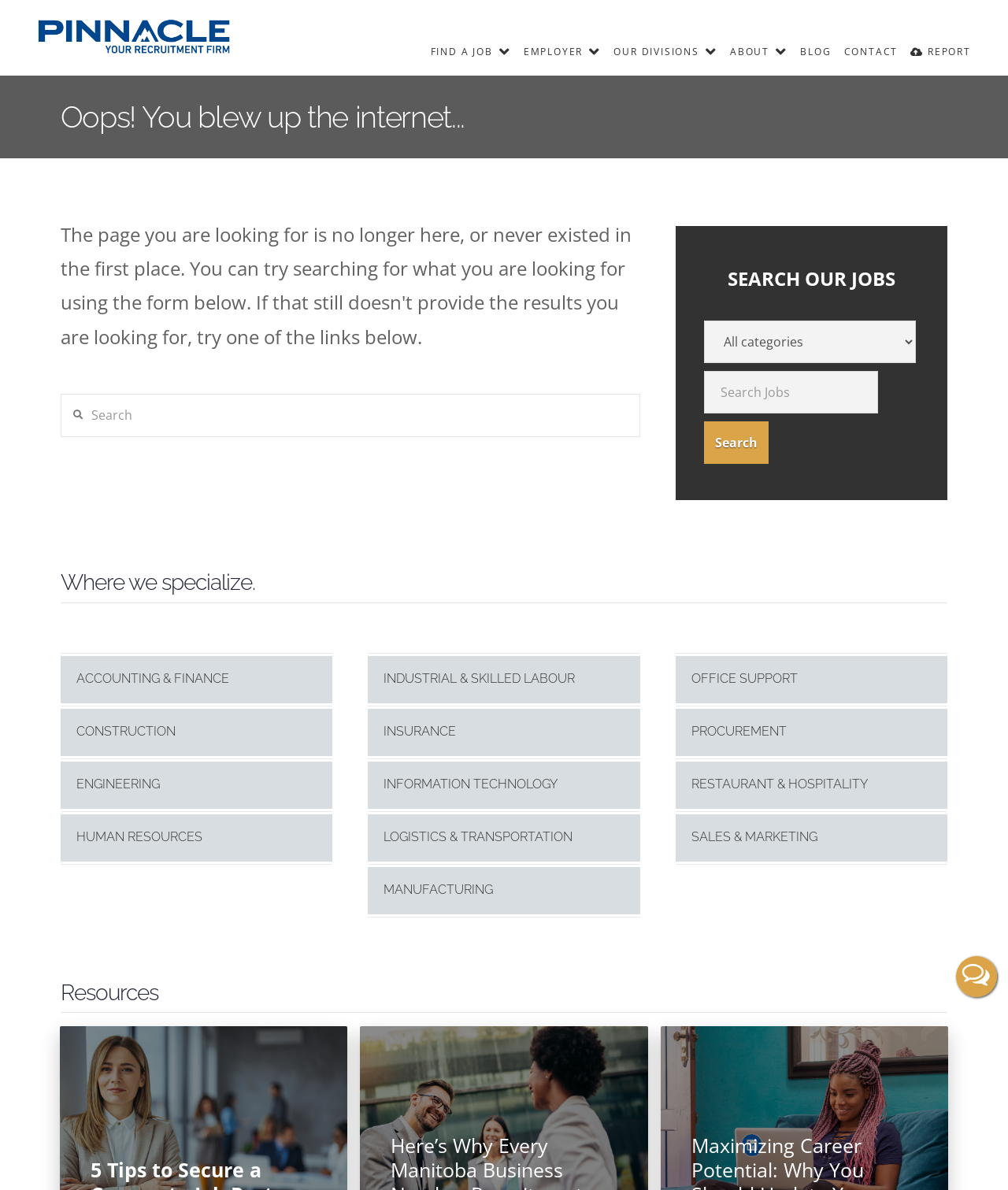Explain the contents of the webpage comprehensively.

This webpage appears to be an error page from Pinnacle, a staffing agency, with a humorous tone. At the top, there is a heading that reads "Oops! You blew up the internet..." followed by a horizontal separator line. Below this, there is a search bar with a label "Search" and a textbox to input search queries. 

To the top-right, there are several links to different sections of the website, including "FIND A JOB", "EMPLOYER", "OUR DIVISIONS", "ABOUT", "BLOG", "CONTACT", and "REPORT". 

Below the search bar, there is a section titled "SEARCH OUR JOBS" with a dropdown menu to limit job searches to specific categories and a textbox to input keywords. There is also a "Search" button to submit the search query.

Further down, there is a section titled "Where we specialize" with links to various industries, including accounting, construction, engineering, and more. These links are arranged in two columns.

At the bottom of the page, there is a section titled "Resources" with no visible content. 

In the bottom-right corner, there is a live chat button and an iframe with a live chat button. There is also a small icon with a question mark symbol.